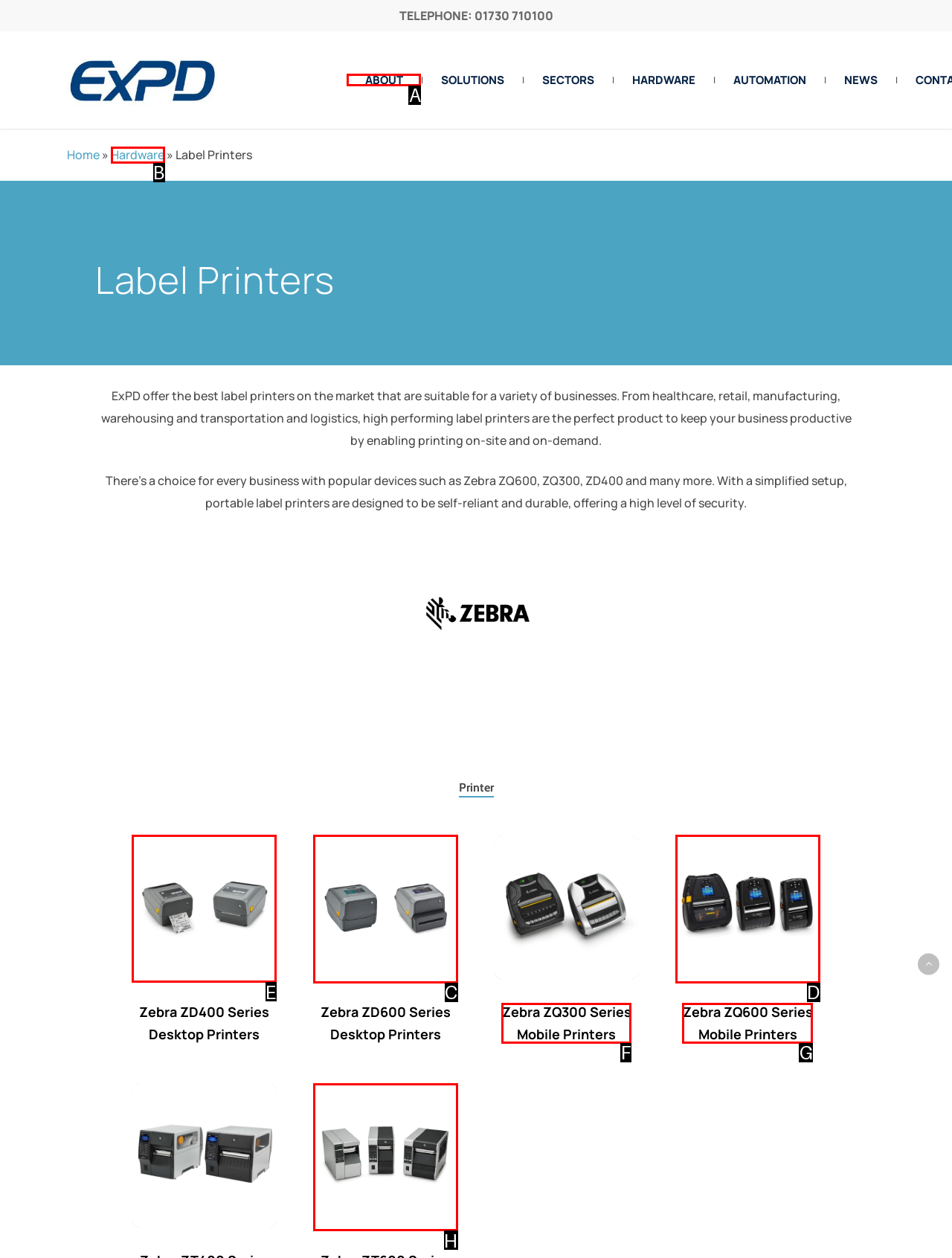From the given options, indicate the letter that corresponds to the action needed to complete this task: View the 'Zebra ZD400 Series Desktop Printers' details. Respond with only the letter.

E